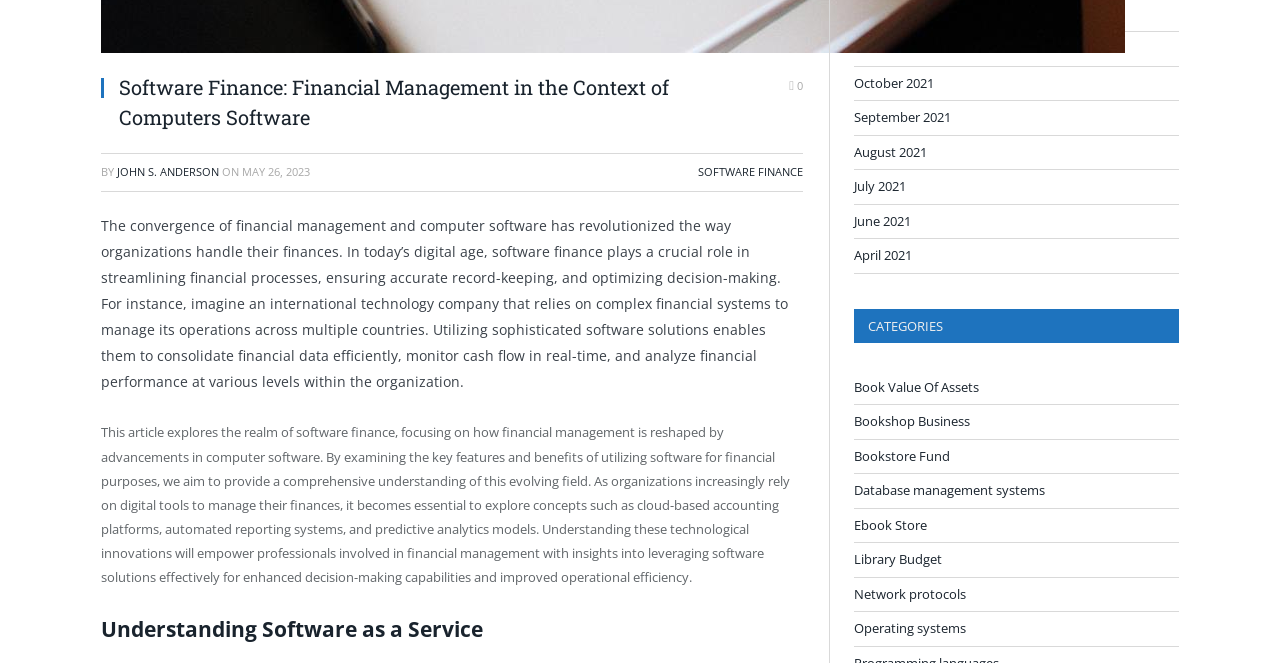Using the given element description, provide the bounding box coordinates (top-left x, top-left y, bottom-right x, bottom-right y) for the corresponding UI element in the screenshot: Book Value Of Assets

[0.667, 0.57, 0.765, 0.599]